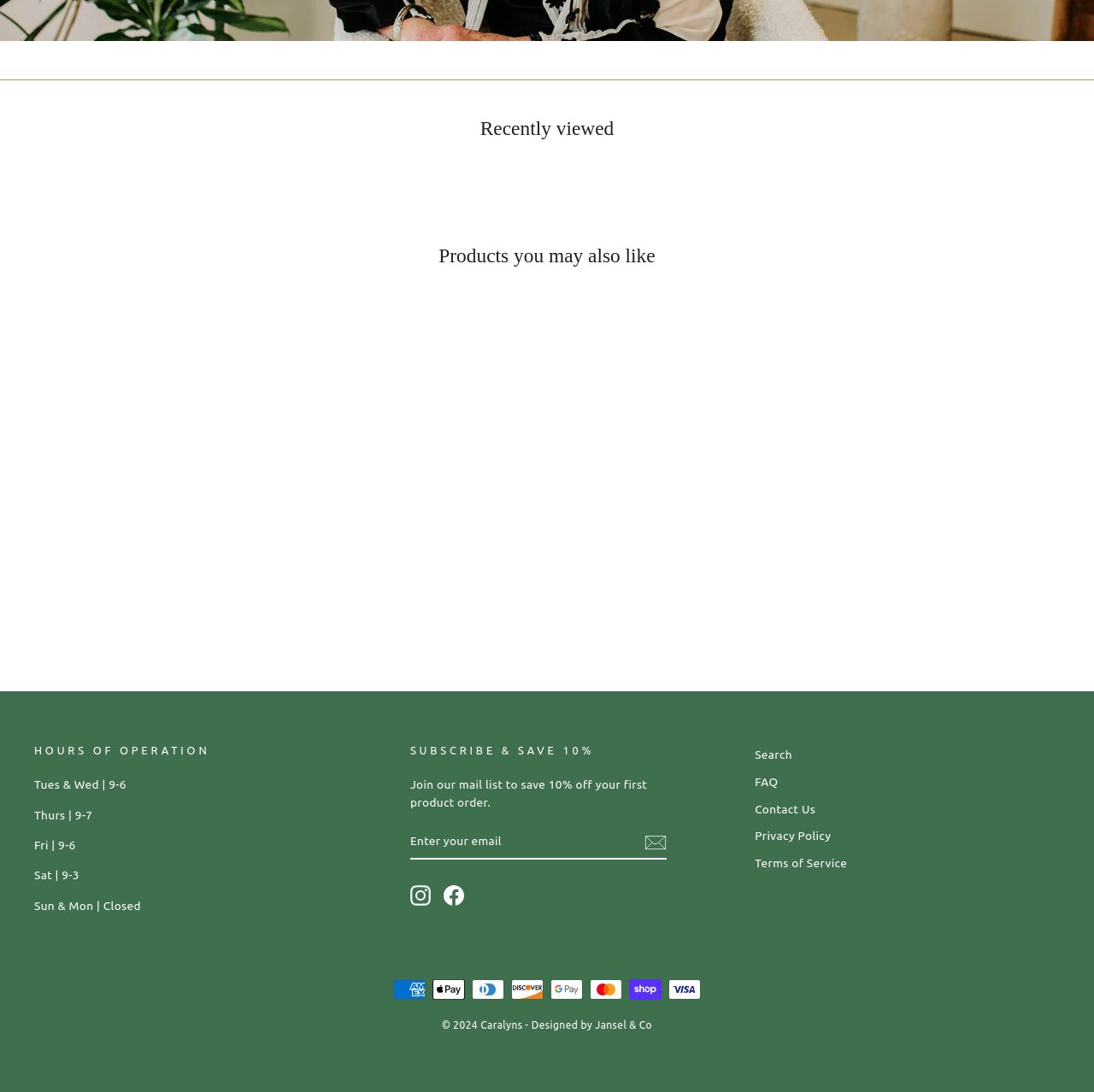Please answer the following query using a single word or phrase: 
What are the hours of operation on Thursdays?

9-7